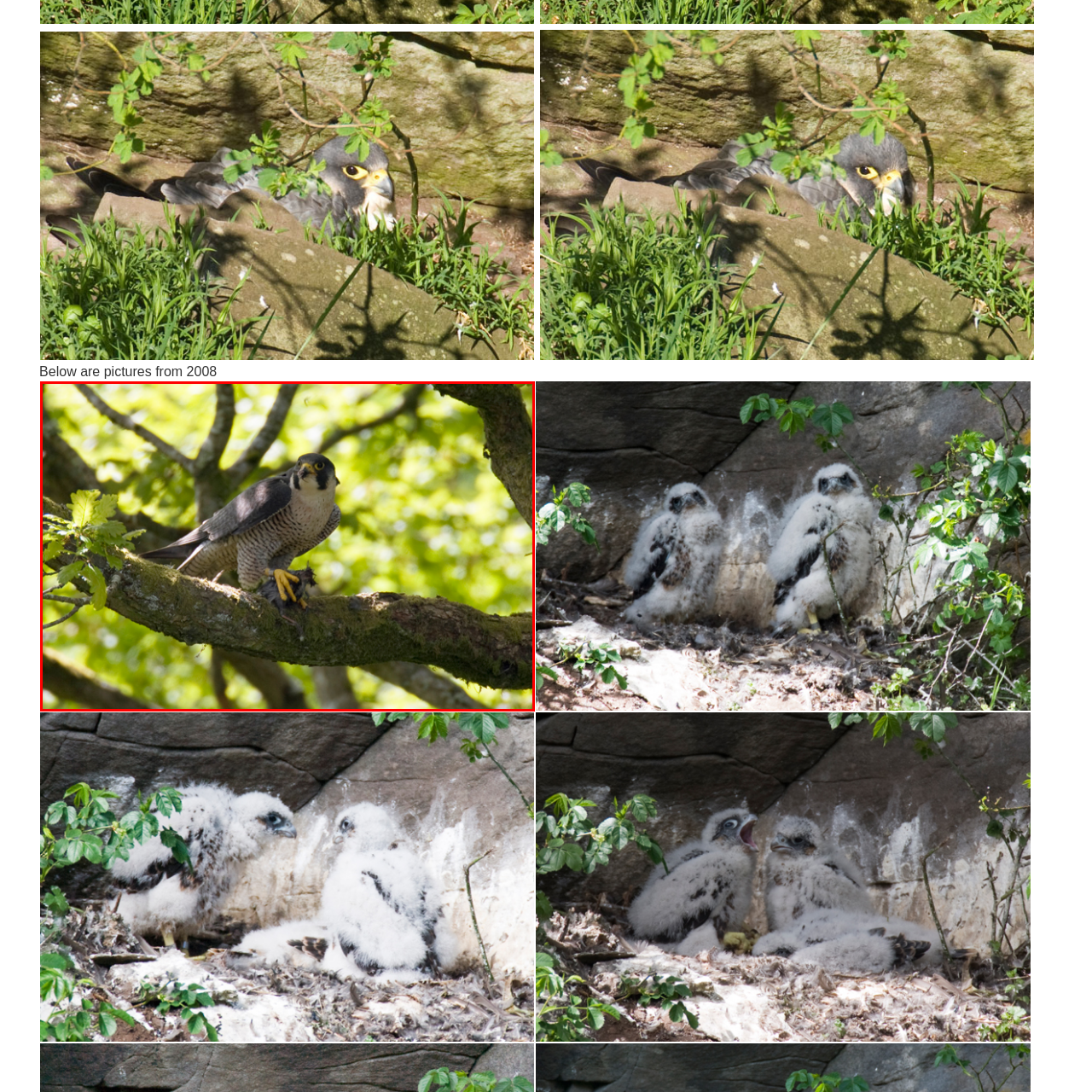Give a detailed description of the image area outlined by the red box.

This image captures a stunning moment in nature featuring a peregrine falcon perched on a sturdy tree branch. The falcon, displaying its characteristic slate-blue wings and distinct black markings on its head, looks intently at its surroundings. Its yellow feet grip the branch firmly while a part of its recent catch, possibly prey, is visible below. The backdrop is a blurred canvas of lush green leaves, softly illuminated by natural sunlight filtering through the trees, creating a serene and vibrant atmosphere. This scene exemplifies the beauty and grace of wildlife in its natural habitat.